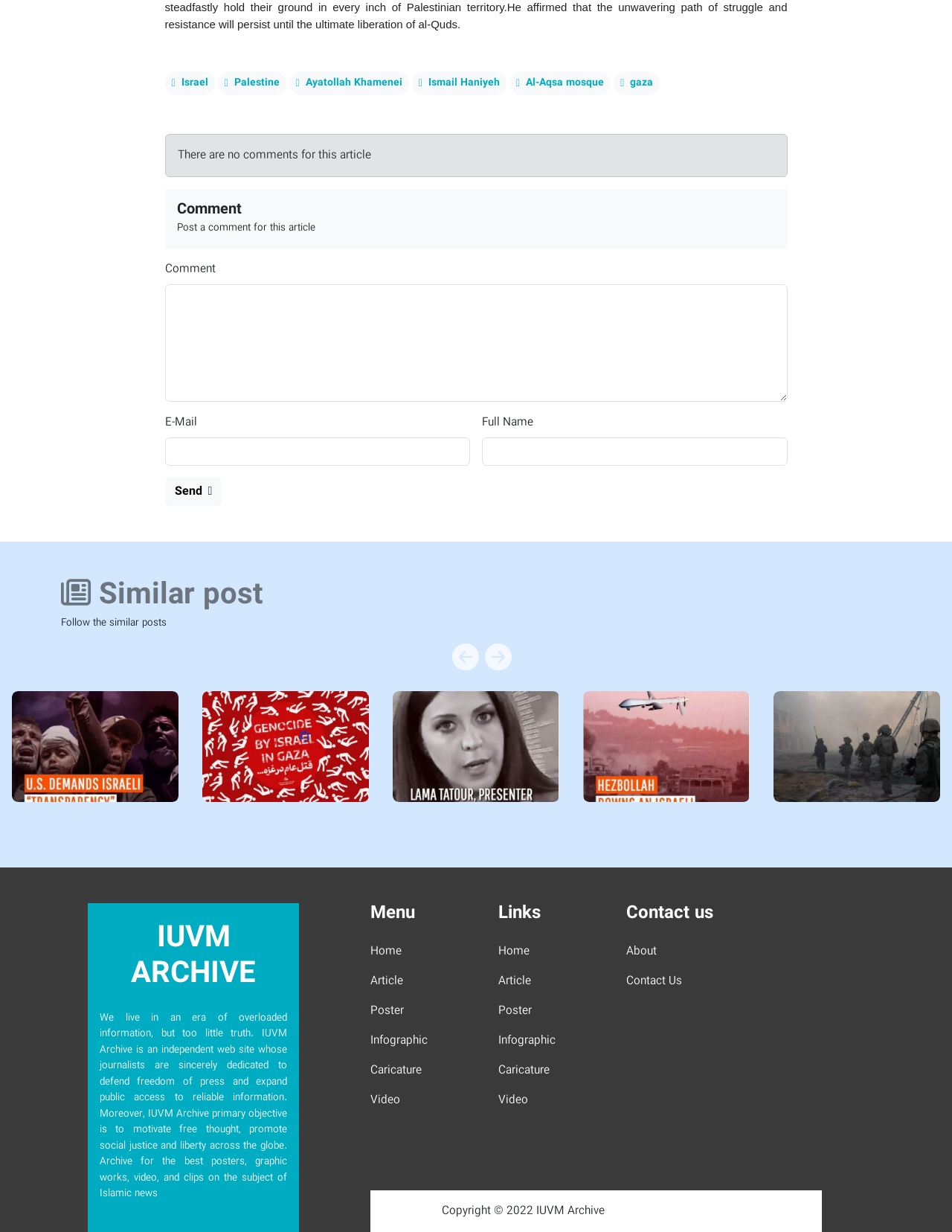Locate the bounding box coordinates of the element to click to perform the following action: 'Subscribe to the newsletter'. The coordinates should be given as four float values between 0 and 1, in the form of [left, top, right, bottom].

None